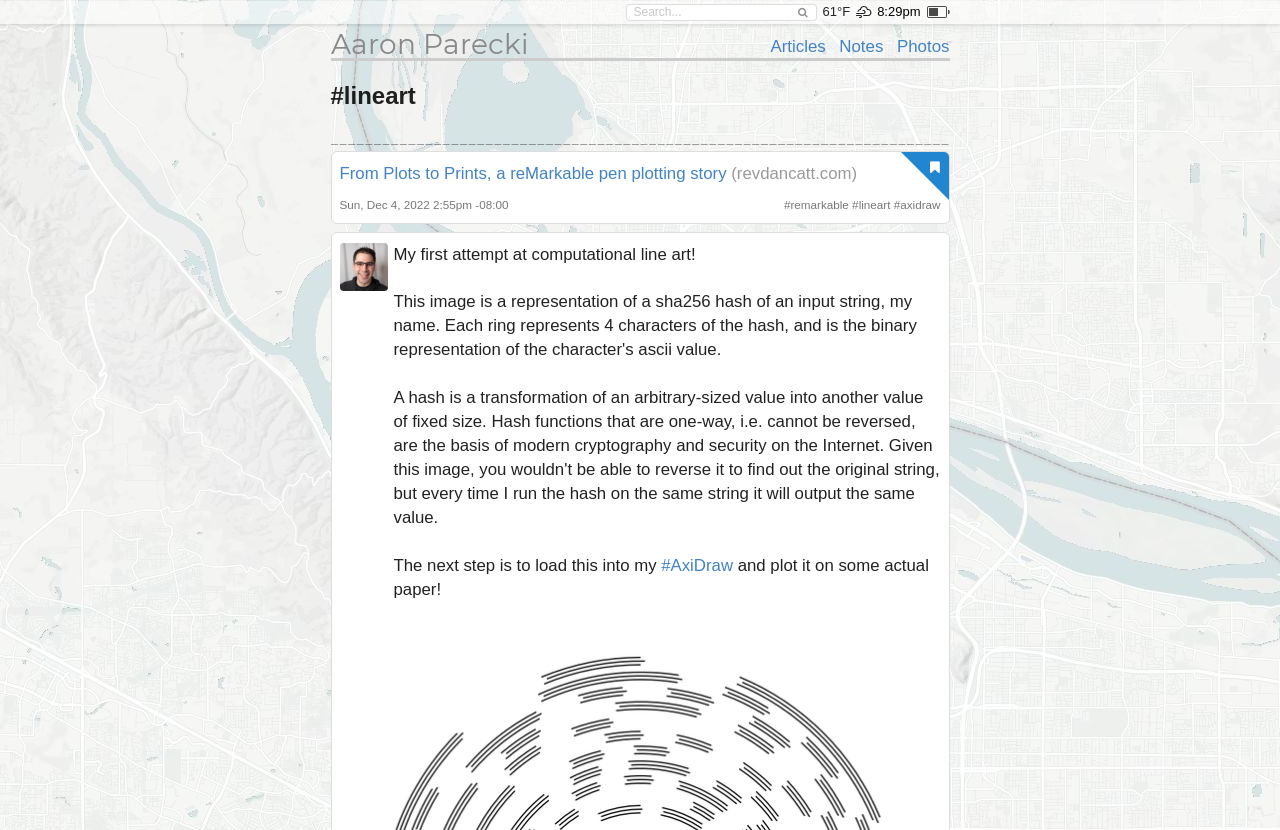What is the name of the author of the article?
Using the image, provide a detailed and thorough answer to the question.

I found a heading element with the text 'Aaron Parecki' and a link element with the same text, which suggests that the author of the article is Aaron Parecki.